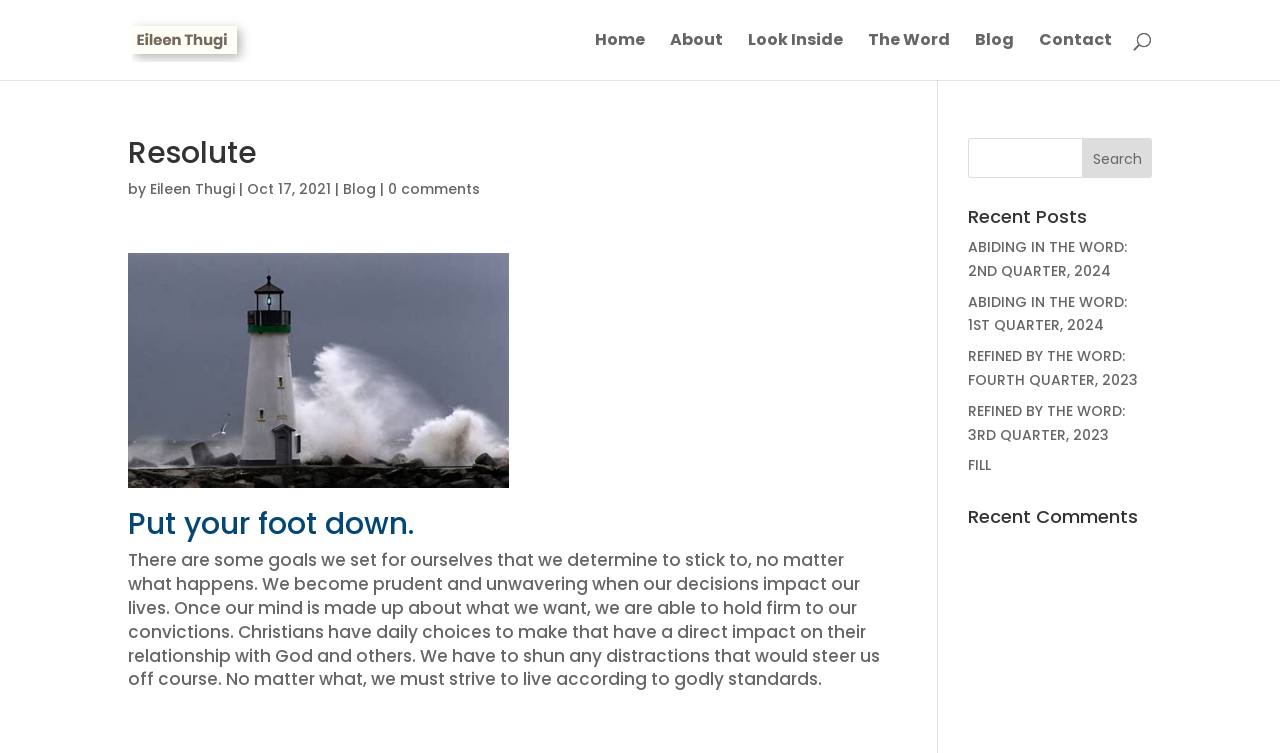Find the bounding box coordinates for the HTML element described as: "alt="Eileen Thugi"". The coordinates should consist of four float values between 0 and 1, i.e., [left, top, right, bottom].

[0.103, 0.038, 0.262, 0.065]